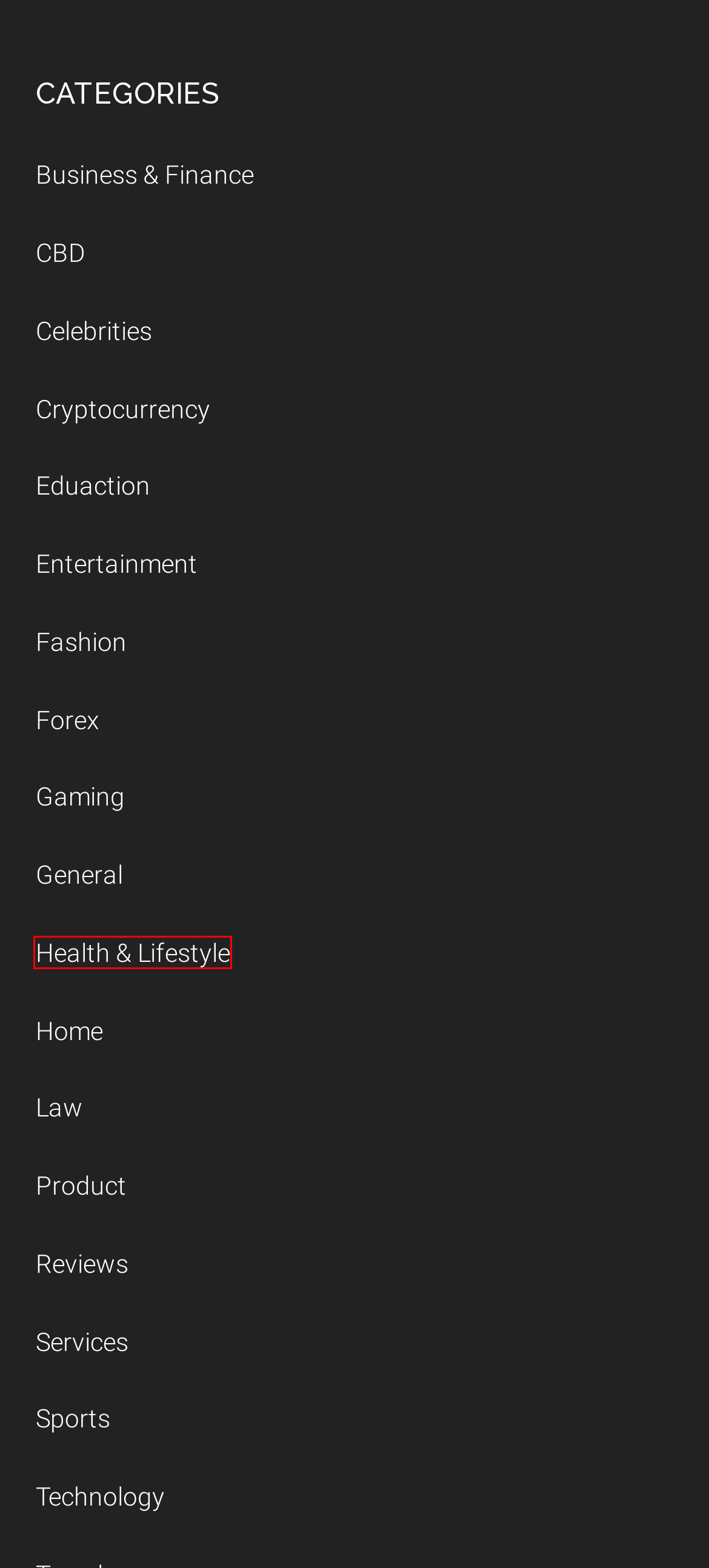Given a screenshot of a webpage featuring a red bounding box, identify the best matching webpage description for the new page after the element within the red box is clicked. Here are the options:
A. Entertainment Archives - Aeymd
B. Eduaction Archives - Aeymd
C. Health & Lifestyle Archives - Aeymd
D. Reviews Archives - Aeymd
E. Law Archives - Aeymd
F. Sports Archives - Aeymd
G. Product Archives - Aeymd
H. Celebrities Archives - Aeymd

C